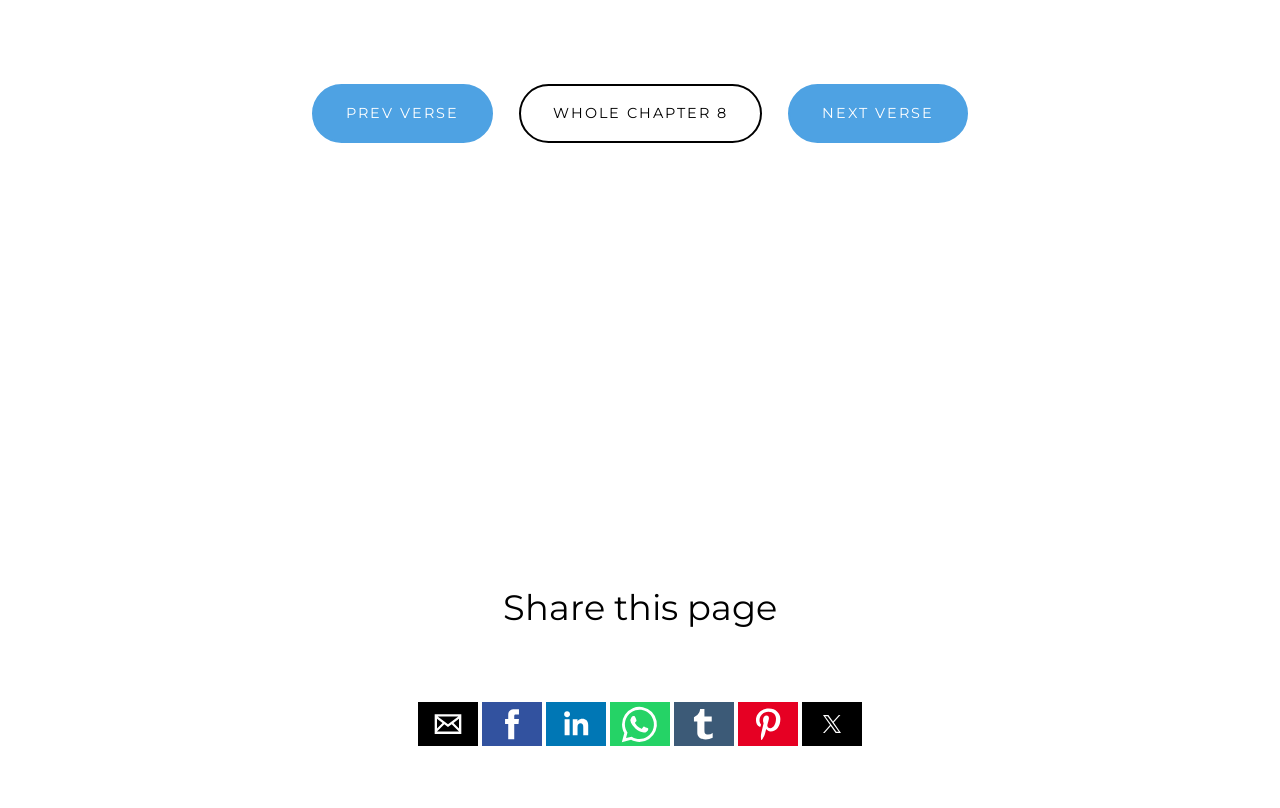Determine the bounding box coordinates of the clickable area required to perform the following instruction: "Share by facebook". The coordinates should be represented as four float numbers between 0 and 1: [left, top, right, bottom].

[0.377, 0.869, 0.423, 0.923]